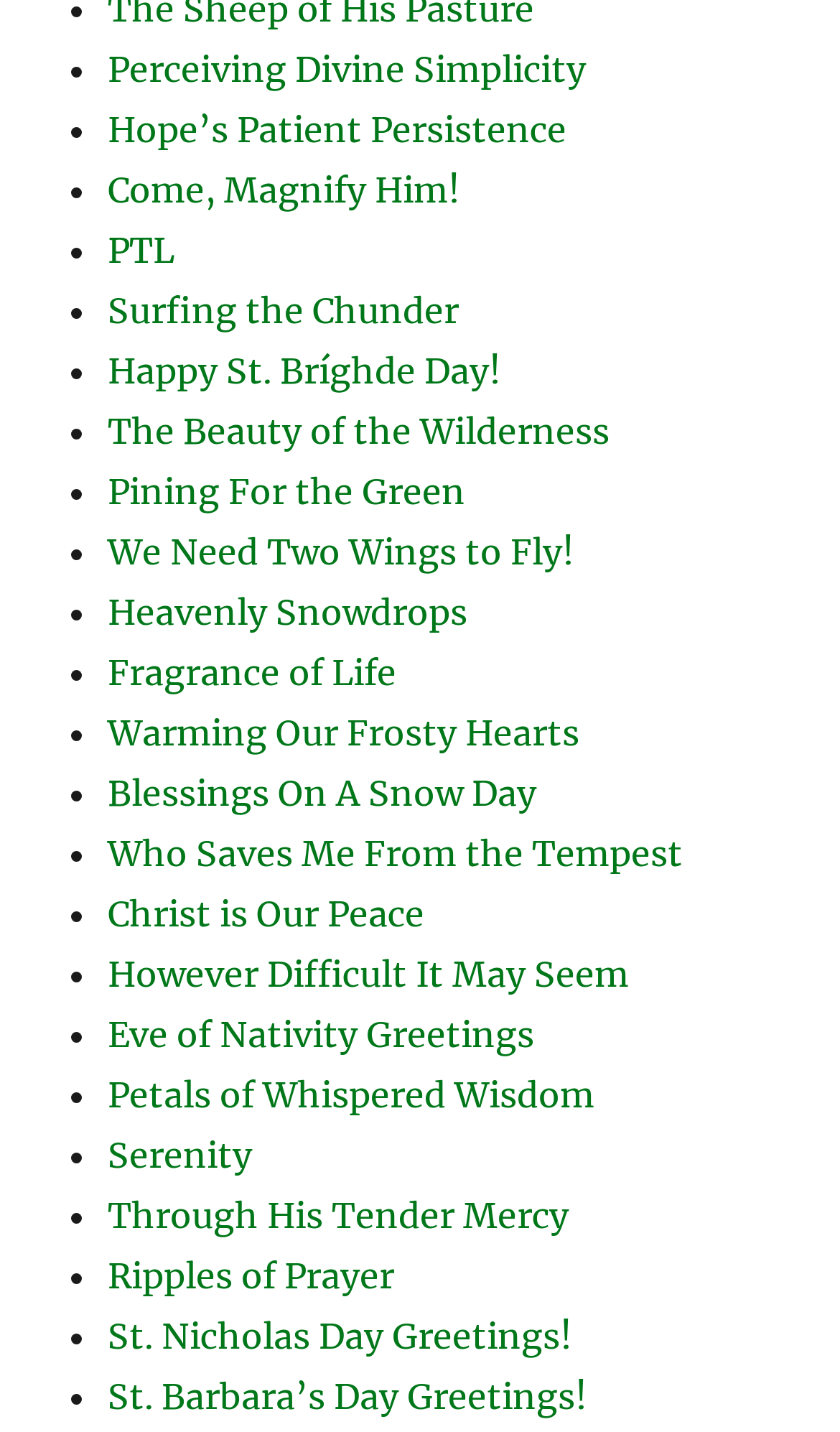Give a one-word or one-phrase response to the question:
What is the first link on the webpage?

Perceiving Divine Simplicity